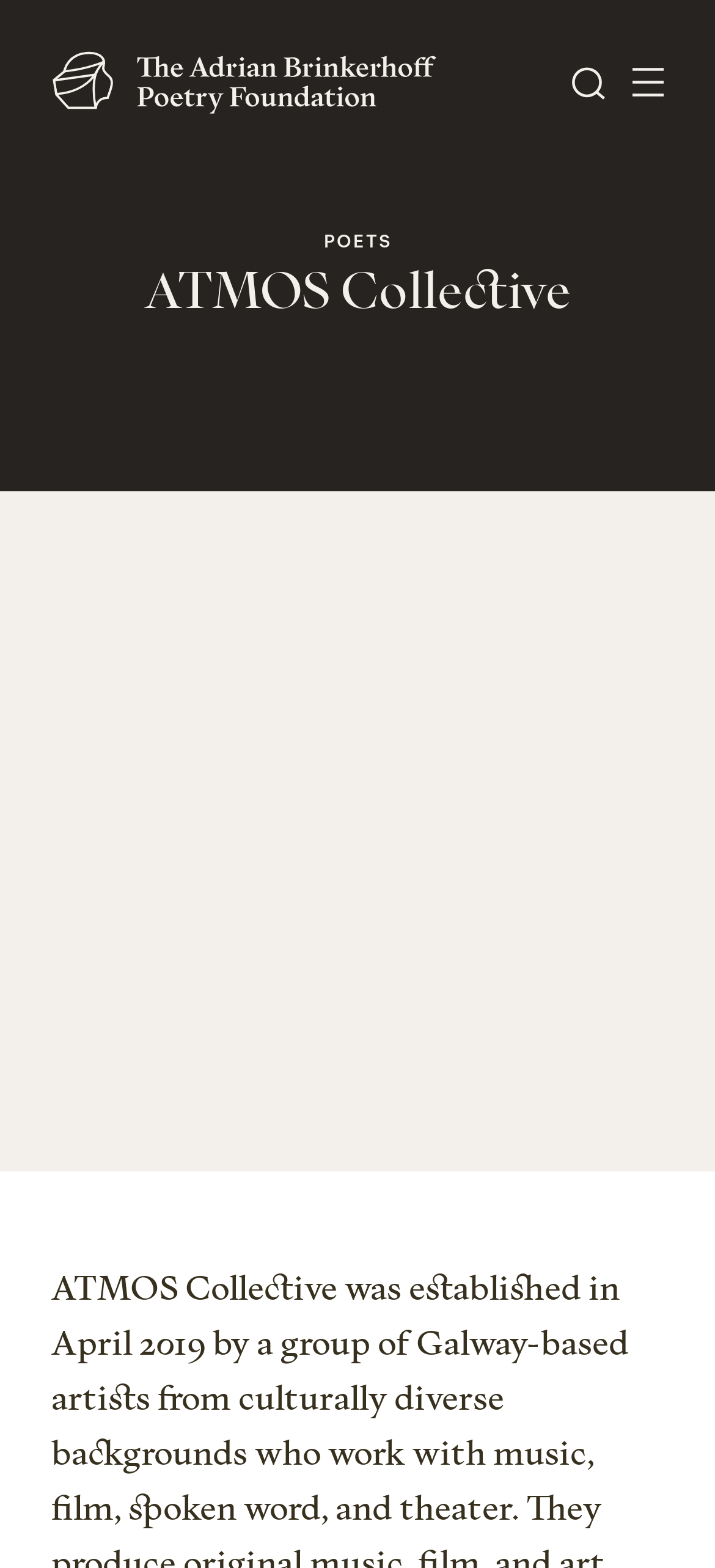Please answer the following question as detailed as possible based on the image: 
What is the purpose of the 'Open Search' button?

I inferred the purpose of the 'Open Search' button by its name and its position next to the 'Open Menu' button, which suggests that it is used to search for something on the webpage.